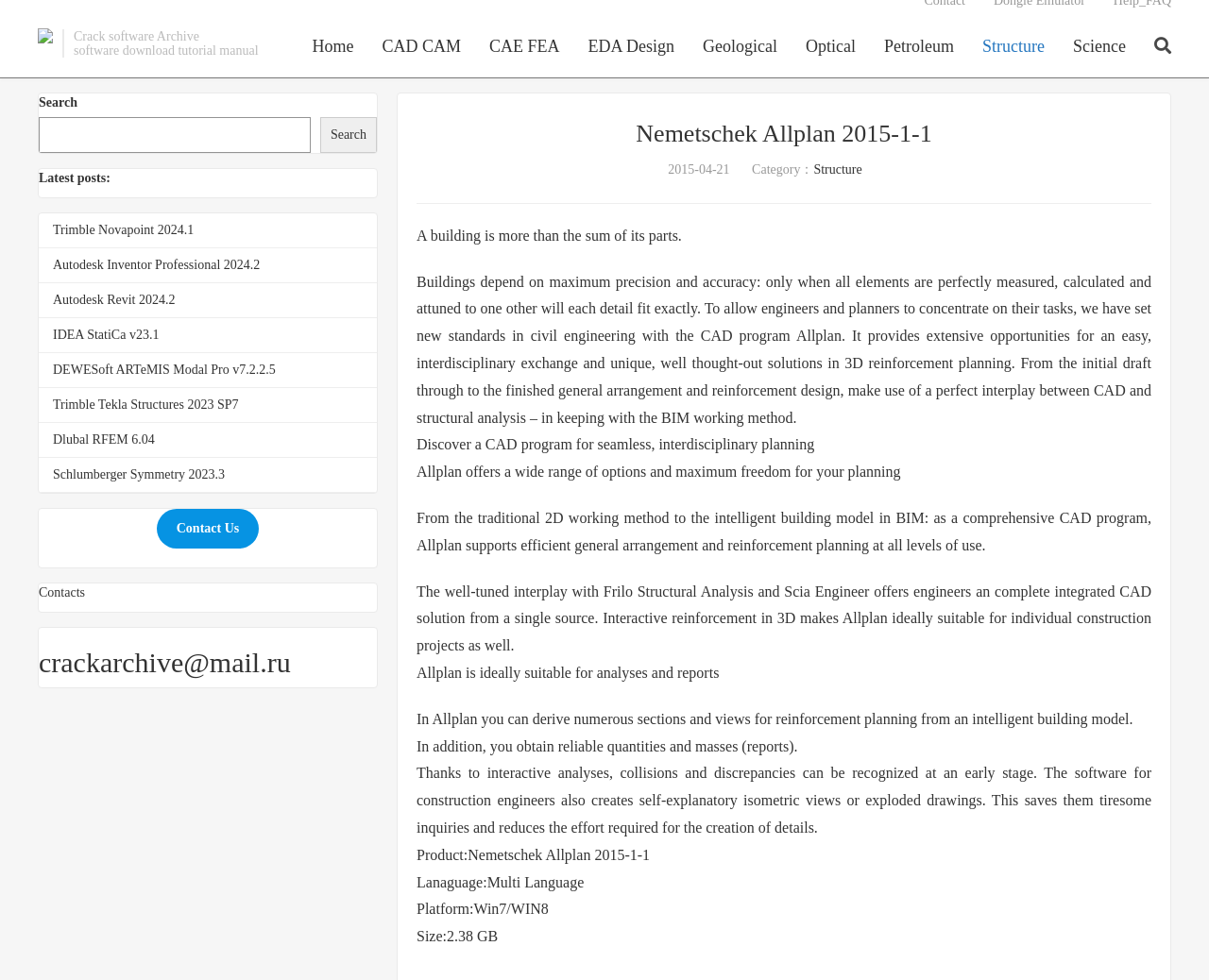What is the category of the software?
Refer to the screenshot and answer in one word or phrase.

Structure